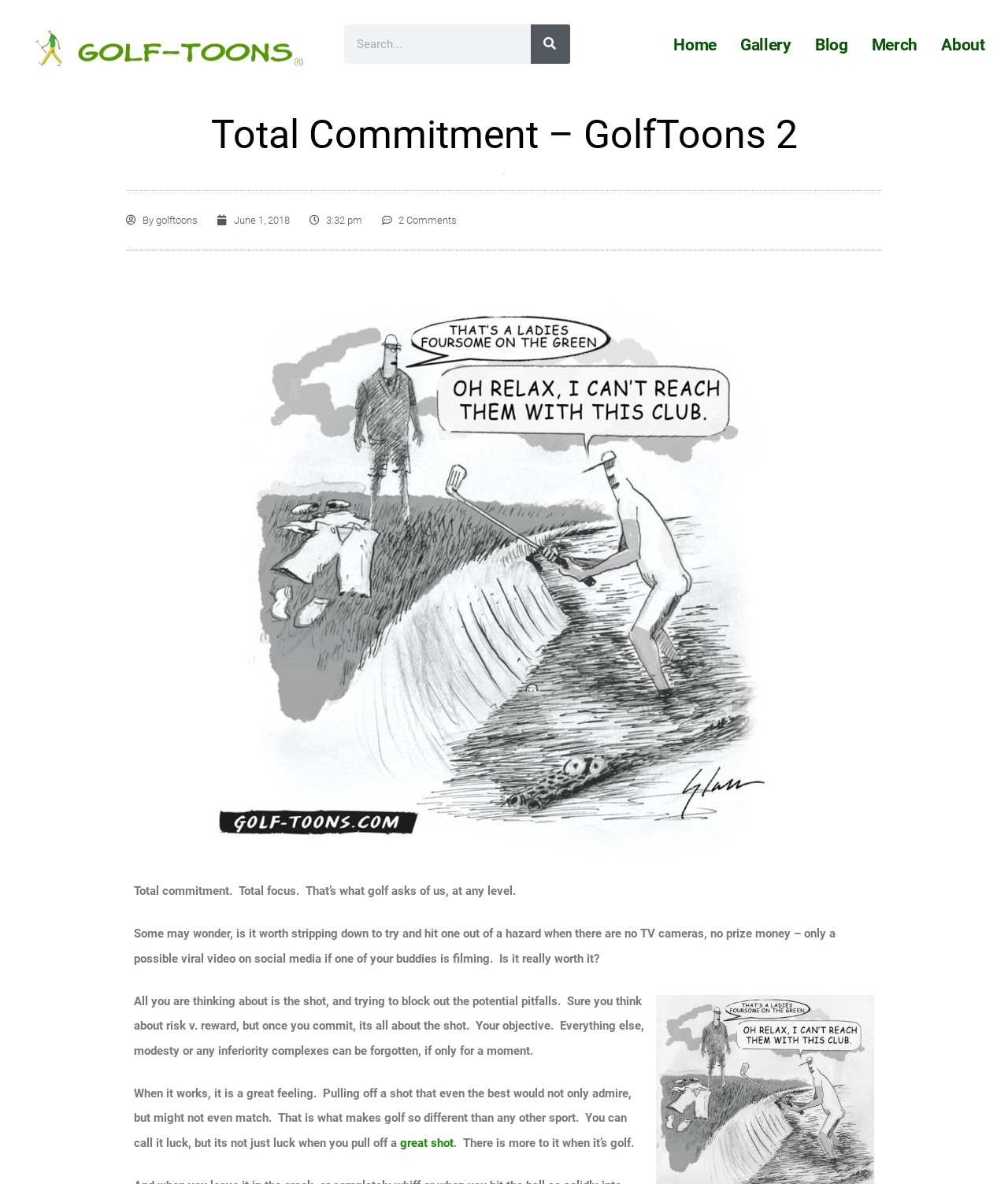Show the bounding box coordinates for the element that needs to be clicked to execute the following instruction: "Click the GolfToons logo". Provide the coordinates in the form of four float numbers between 0 and 1, i.e., [left, top, right, bottom].

[0.016, 0.013, 0.318, 0.061]